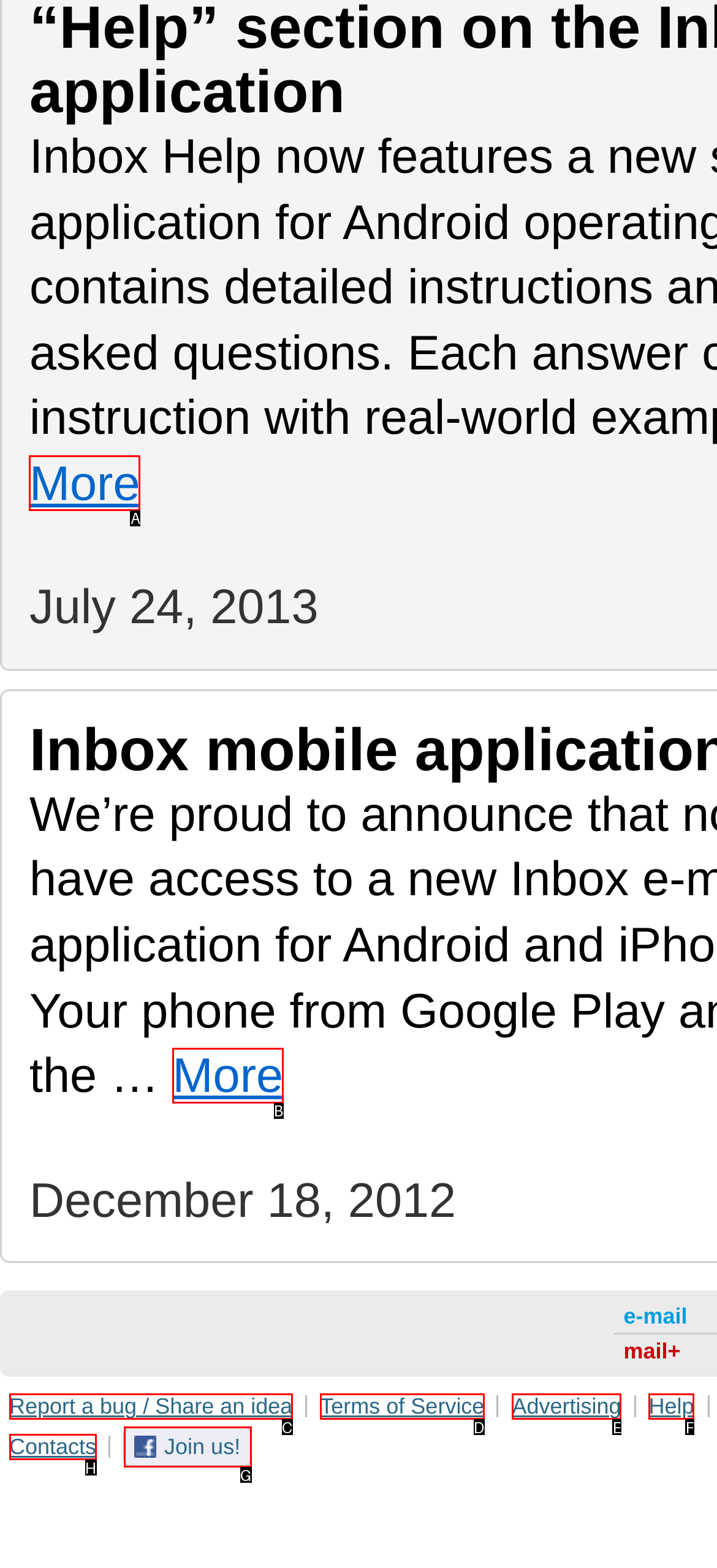Given the description: Join us!, identify the HTML element that fits best. Respond with the letter of the correct option from the choices.

G